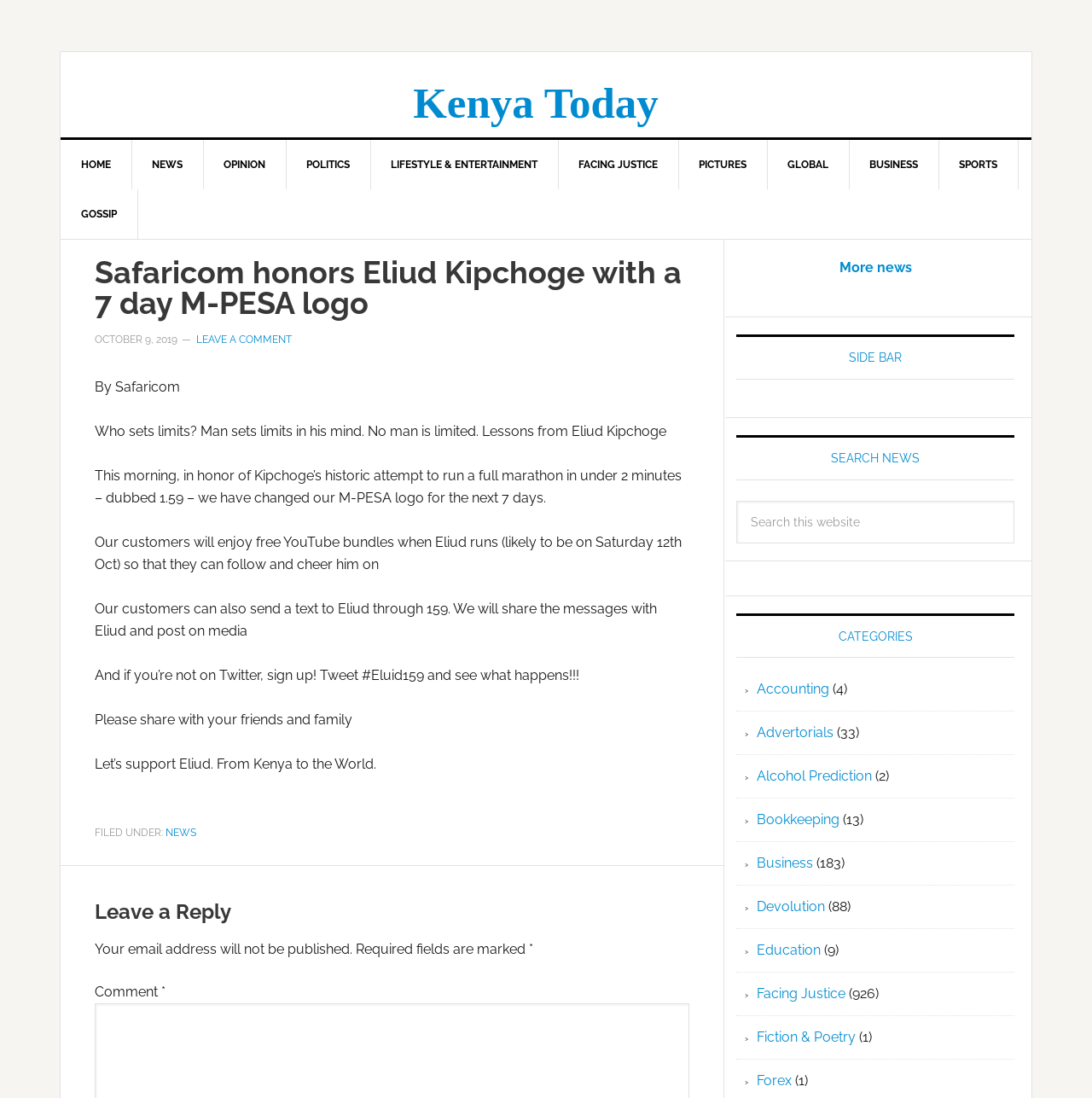Identify the coordinates of the bounding box for the element described below: "Global". Return the coordinates as four float numbers between 0 and 1: [left, top, right, bottom].

[0.702, 0.127, 0.778, 0.172]